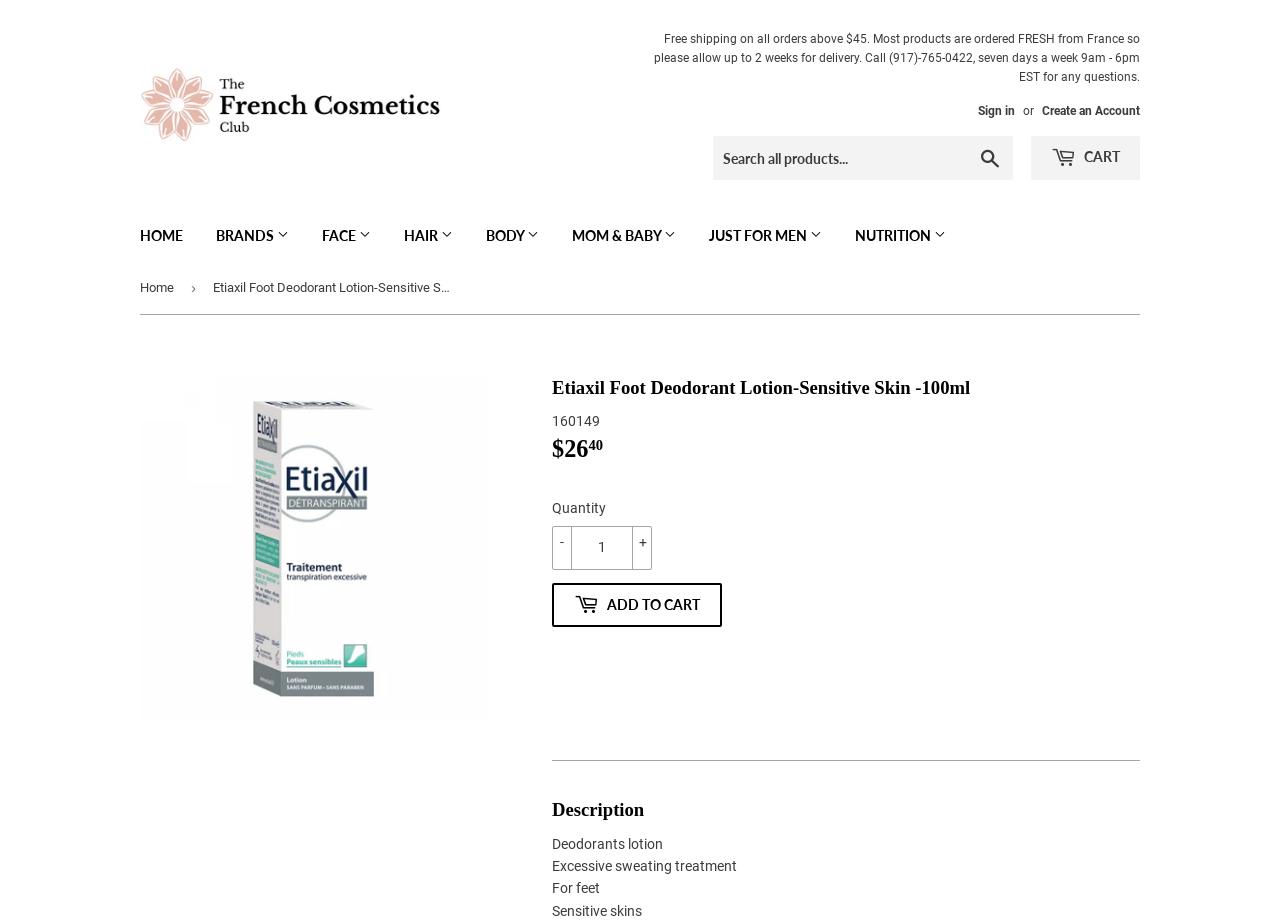Determine the bounding box coordinates of the UI element that matches the following description: "Bar Soaps and Cleansers". The coordinates should be four float numbers between 0 and 1 in the format [left, top, right, bottom].

[0.369, 0.286, 0.563, 0.333]